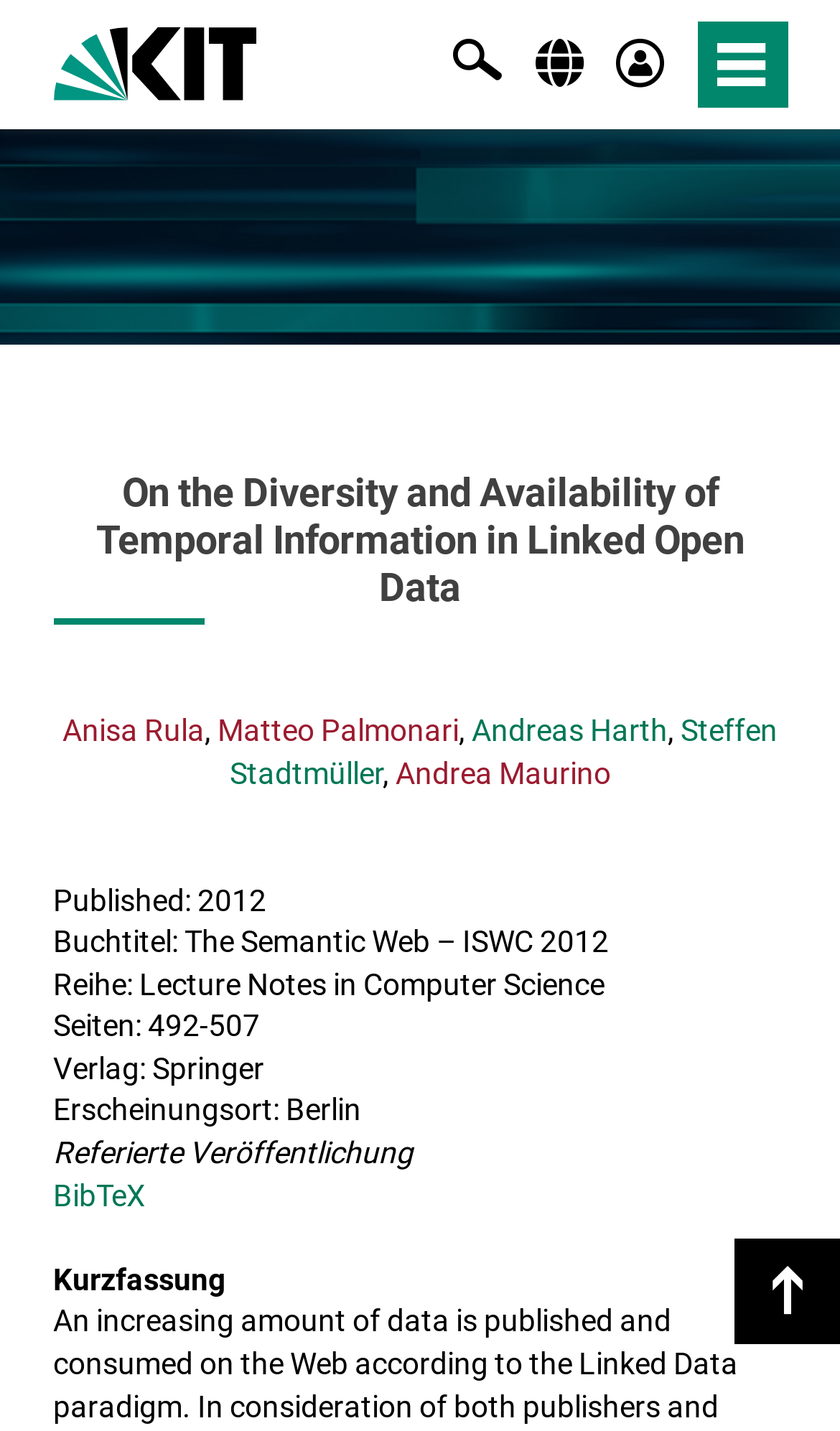Locate the bounding box coordinates of the clickable element to fulfill the following instruction: "go to KIT homepage". Provide the coordinates as four float numbers between 0 and 1 in the format [left, top, right, bottom].

[0.063, 0.013, 0.305, 0.072]